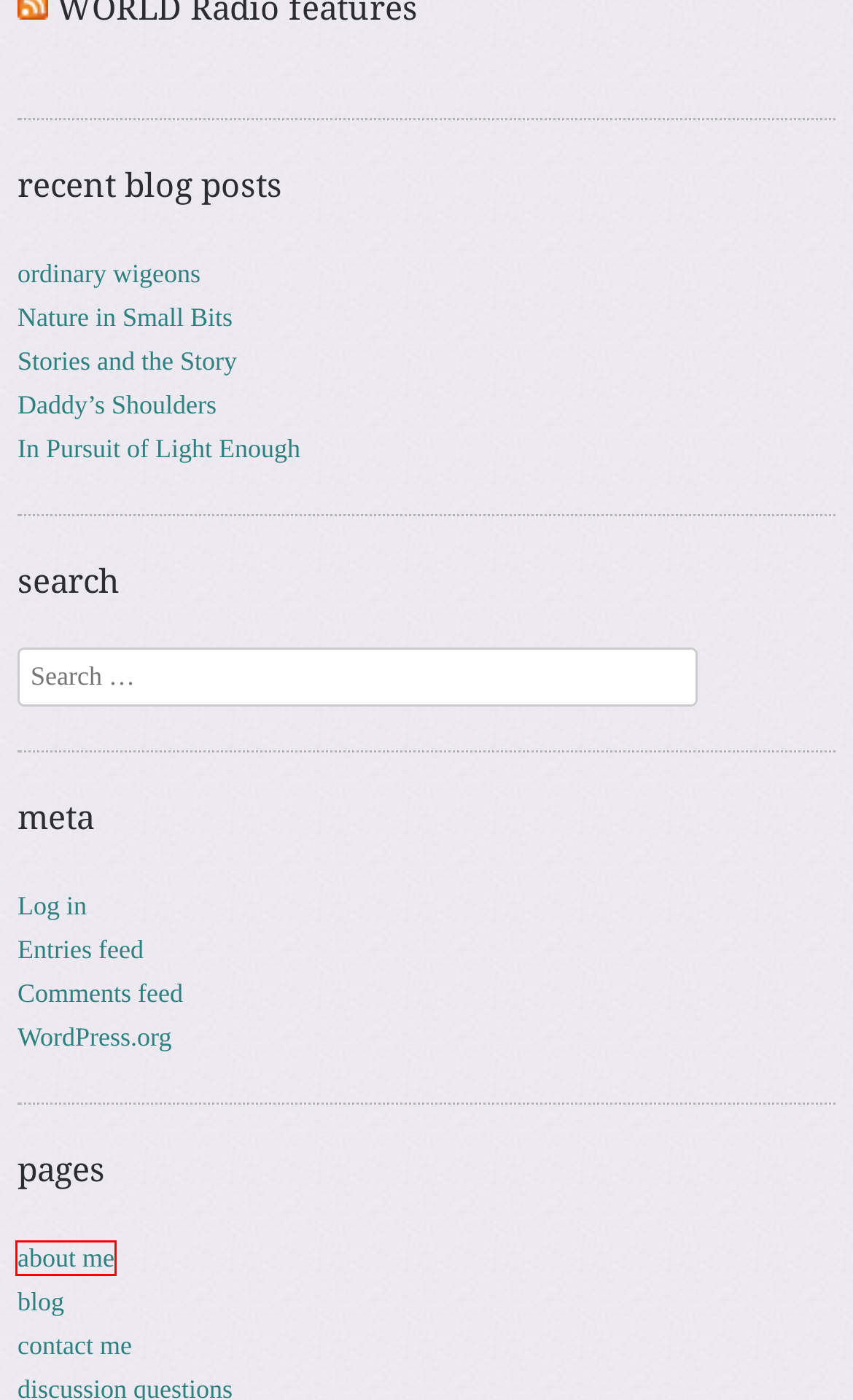You have a screenshot of a webpage, and a red bounding box highlights an element. Select the webpage description that best fits the new page after clicking the element within the bounding box. Options are:
A. blog | jenny lind schmitt
B. Comments for jenny lind schmitt
C. Stories and the Story | jenny lind schmitt
D. Blog Tool, Publishing Platform, and CMS – WordPress.org
E. Log In ‹ jenny lind schmitt — WordPress
F. In Pursuit of Light Enough | jenny lind schmitt
G. about me | jenny lind schmitt
H. Daddy’s Shoulders | jenny lind schmitt

G